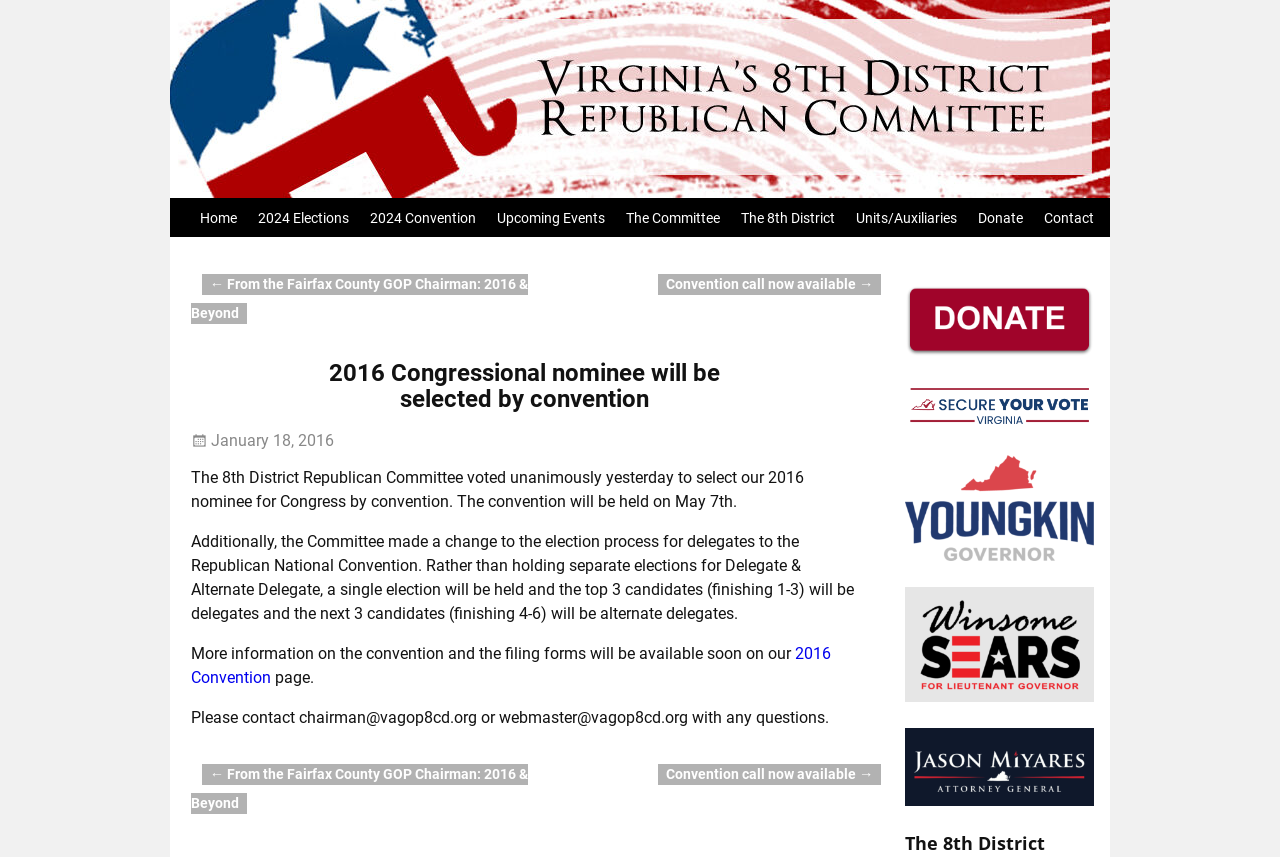Please specify the bounding box coordinates of the clickable region to carry out the following instruction: "Go to the Upcoming Events page". The coordinates should be four float numbers between 0 and 1, in the format [left, top, right, bottom].

[0.38, 0.236, 0.481, 0.272]